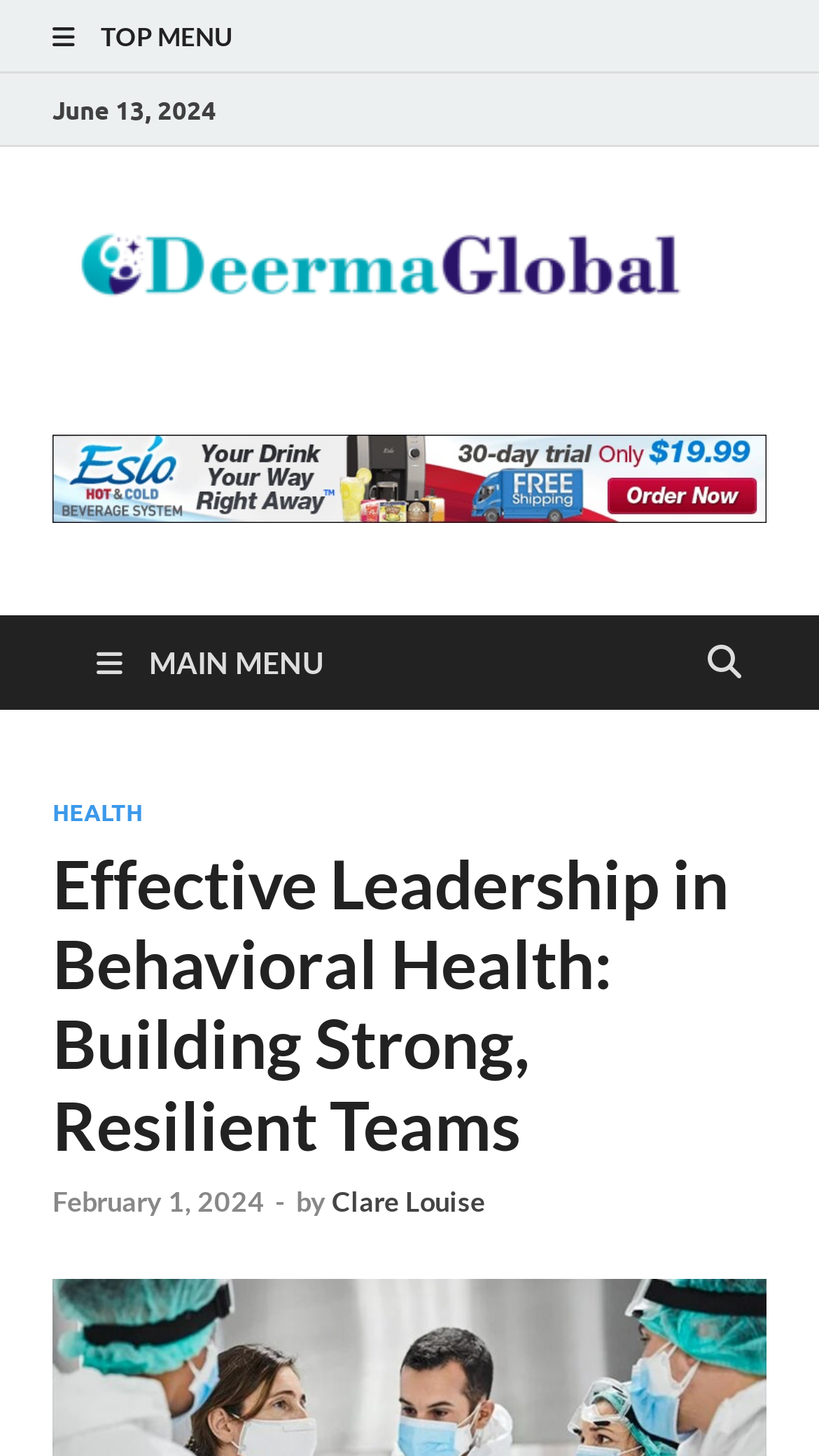What is the date of the article?
Please answer the question with as much detail and depth as you can.

I found the date of the article by looking at the top section of the webpage, where it says 'June 13, 2024' in a static text element.